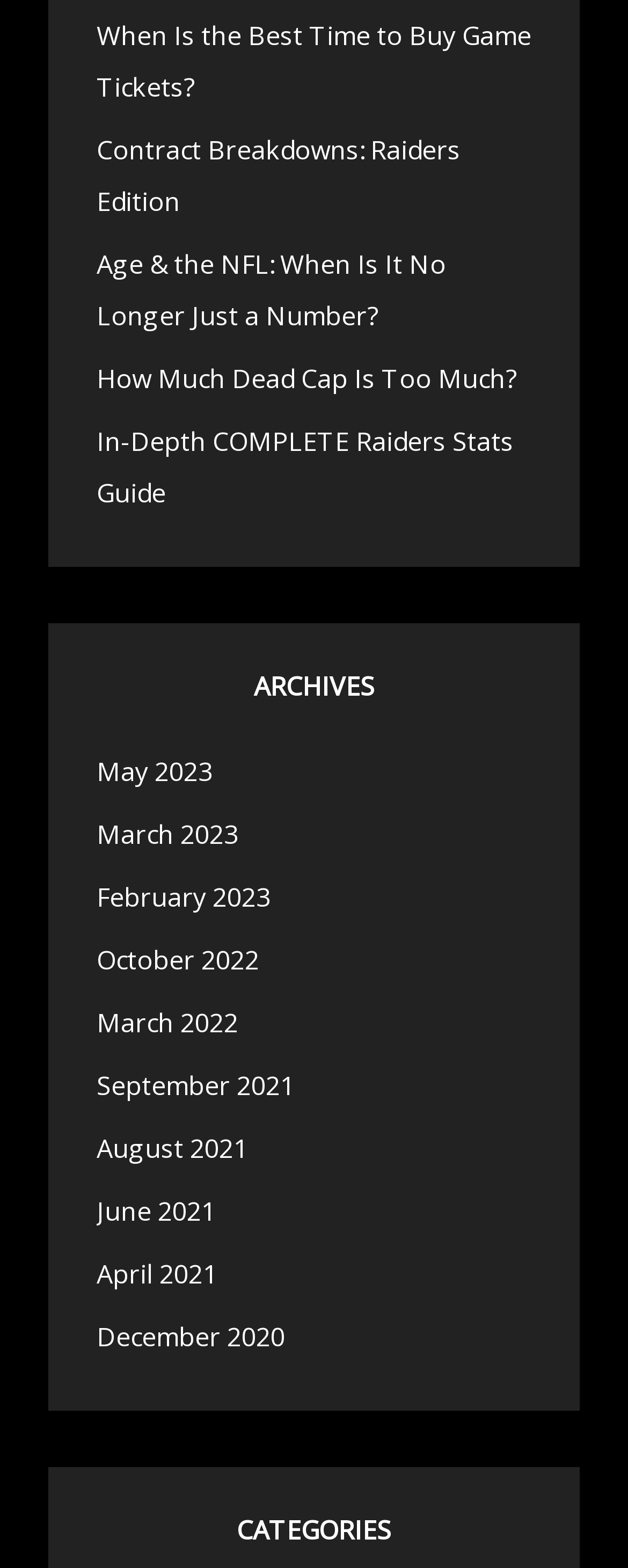Please provide the bounding box coordinates for the element that needs to be clicked to perform the following instruction: "Check Skip Hire Cost". The coordinates should be given as four float numbers between 0 and 1, i.e., [left, top, right, bottom].

None